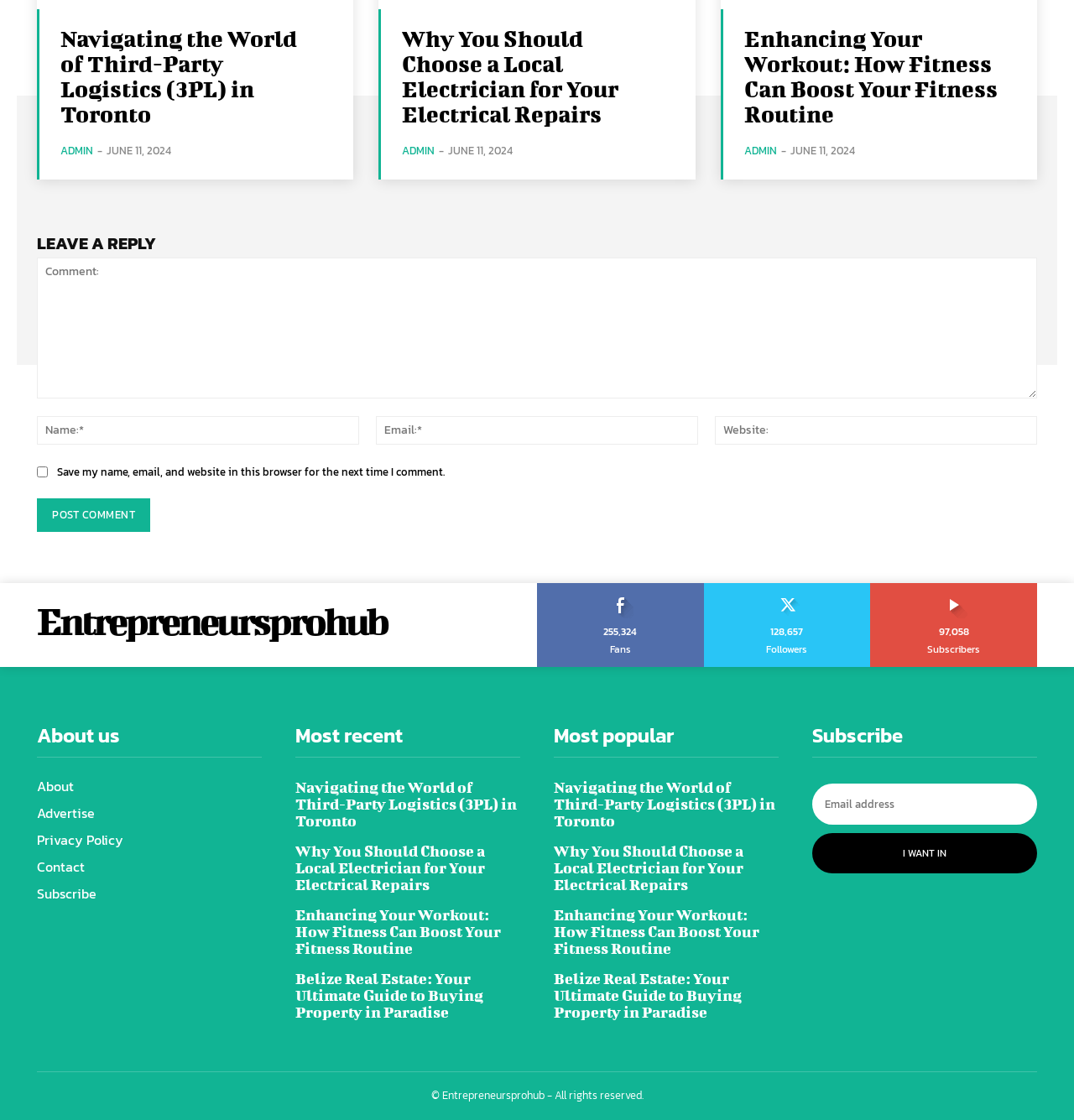Answer the question with a single word or phrase: 
What is the purpose of the textbox at the bottom?

Subscribe